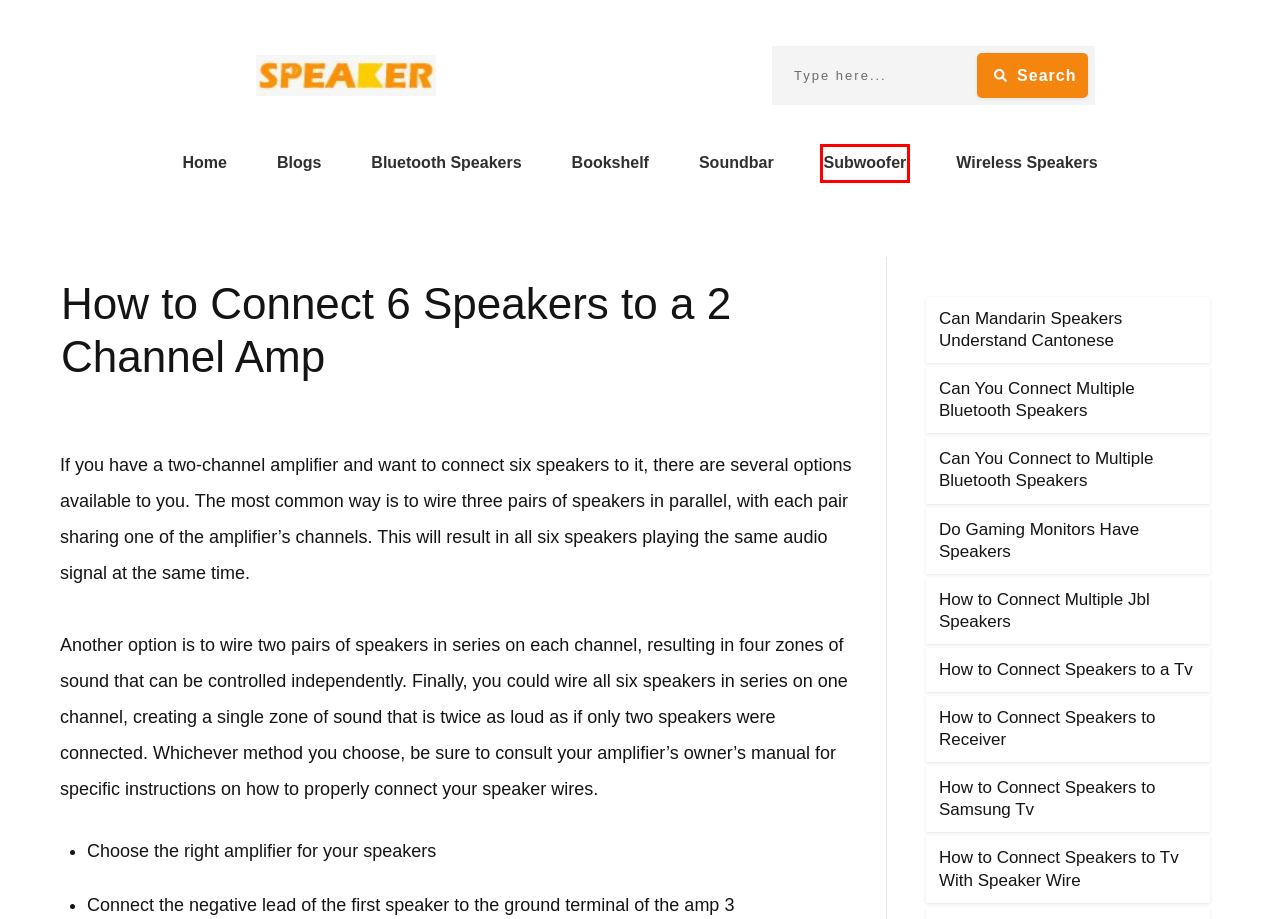You are provided with a screenshot of a webpage containing a red rectangle bounding box. Identify the webpage description that best matches the new webpage after the element in the bounding box is clicked. Here are the potential descriptions:
A. How to Connect Speakers to Receiver - Speakers Resources
B. Bluetooth Speakers - Speakers Resources
C. Subwoofer - Speakers Resources
D. How to Connect Speakers to Samsung Tv - Speakers Resources
E. Wireless Speakers - Speakers Resources
F. Bookshelf - Speakers Resources
G. Can You Connect to Multiple Bluetooth Speakers - Speakers Resources
H. Blogs - Speakers Resources

C